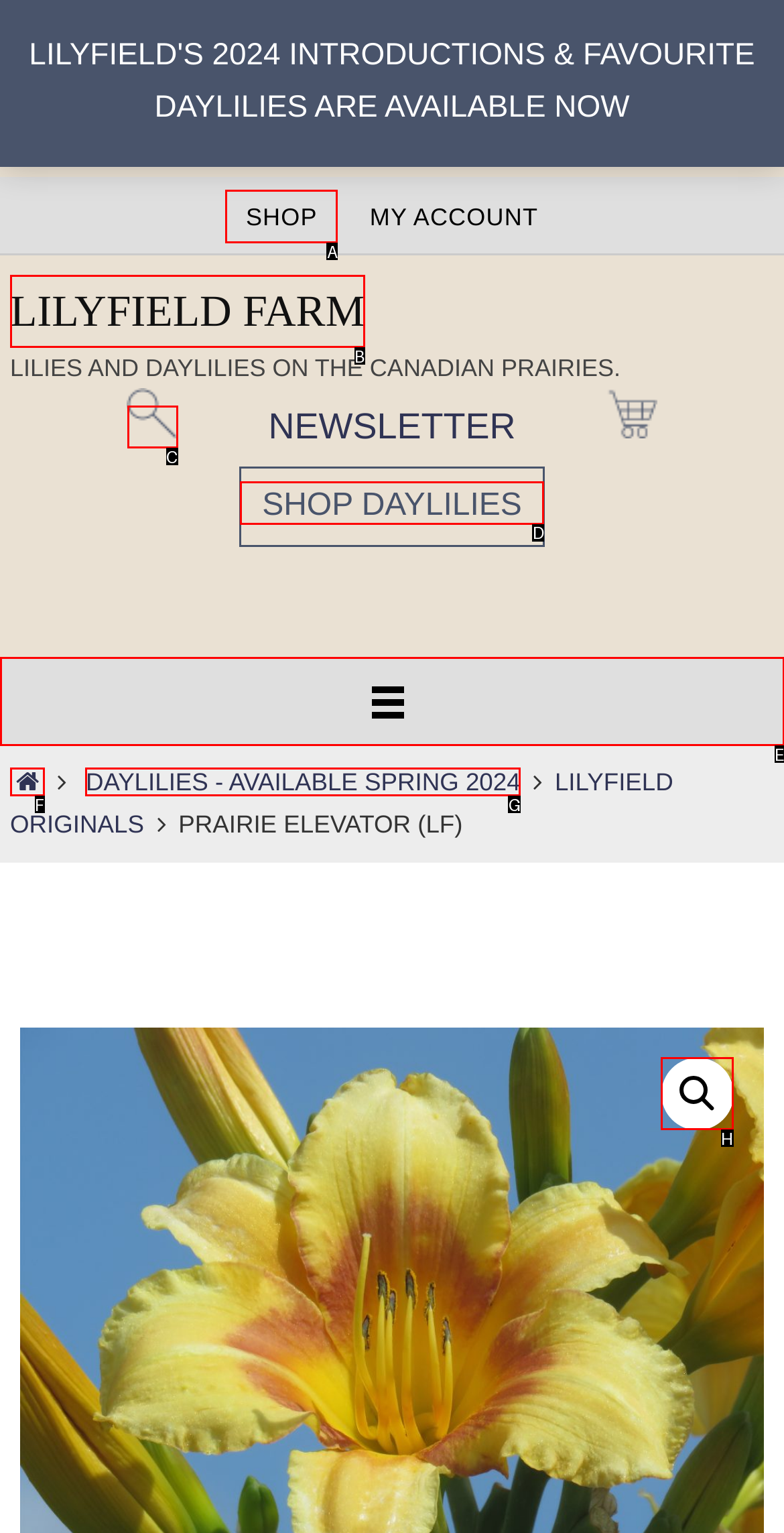Determine the letter of the element you should click to carry out the task: browse daylilies
Answer with the letter from the given choices.

D